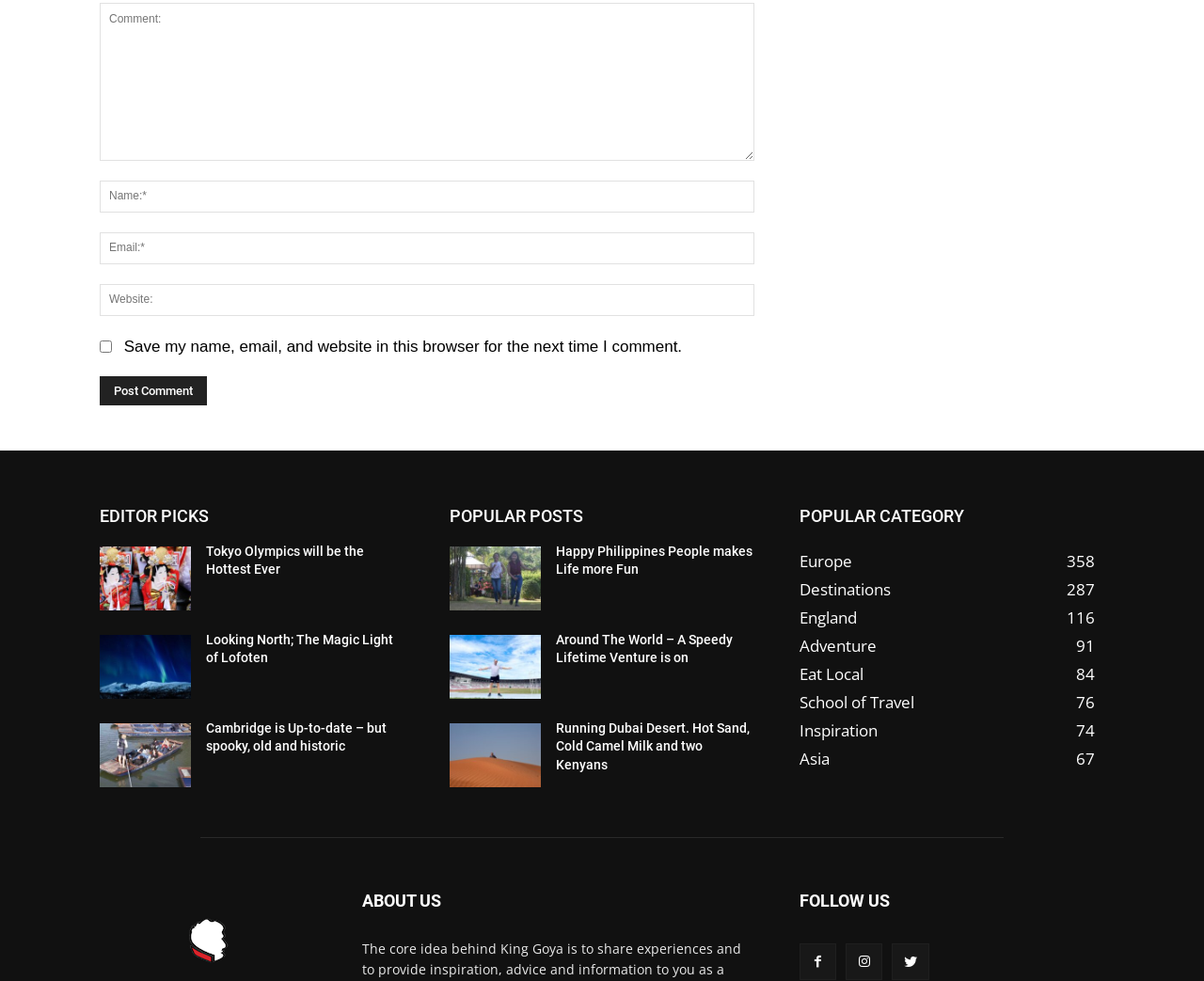Could you please study the image and provide a detailed answer to the question:
How many categories are listed?

I counted the number of link elements under the 'POPULAR CATEGORY' heading, which are 'Europe 358', 'Destinations 287', 'England 116', 'Adventure 91', 'Eat Local 84', 'School of Travel 76', and 'Inspiration 74'.